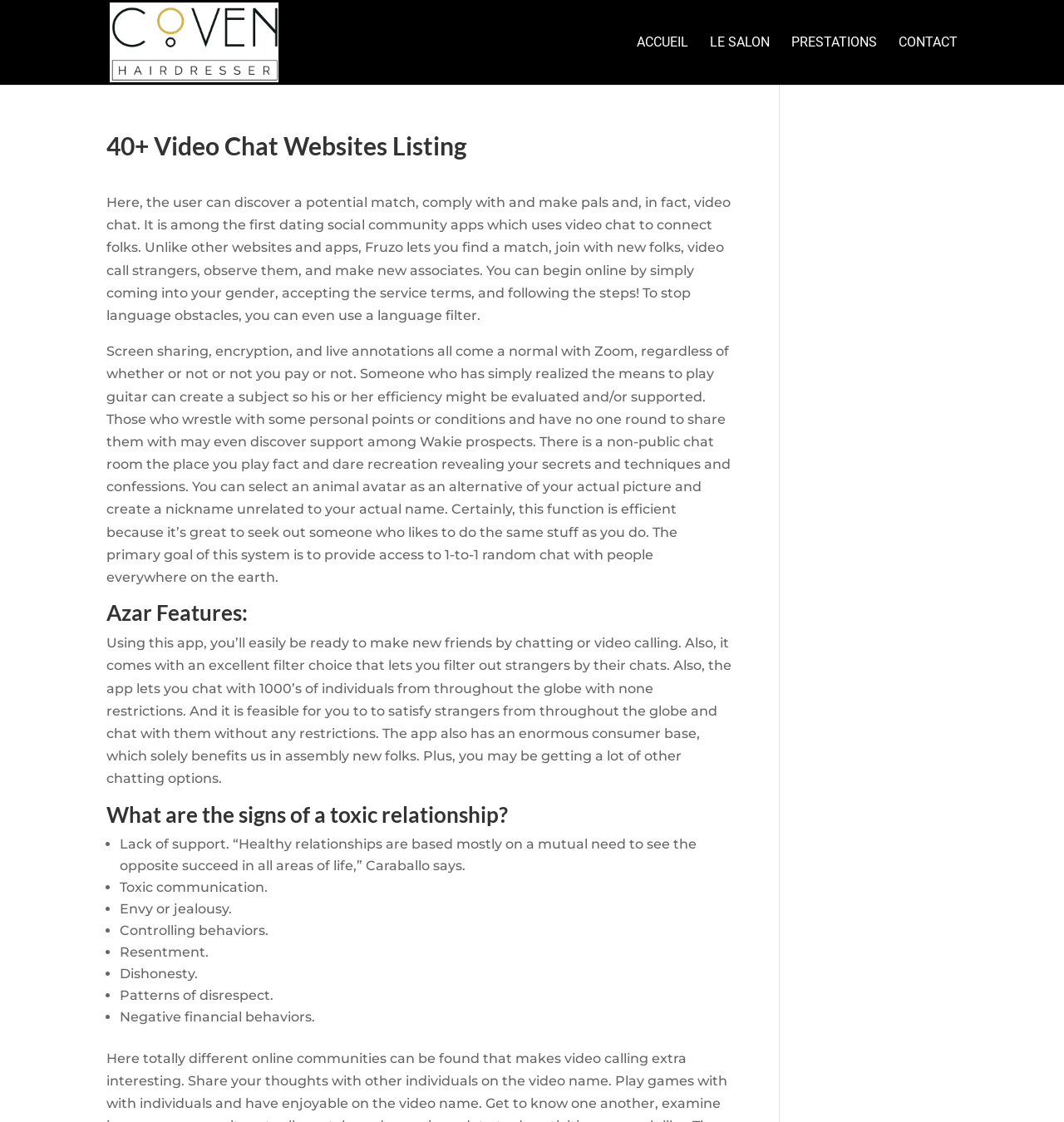Please provide a brief answer to the question using only one word or phrase: 
How many signs of a toxic relationship are listed?

7